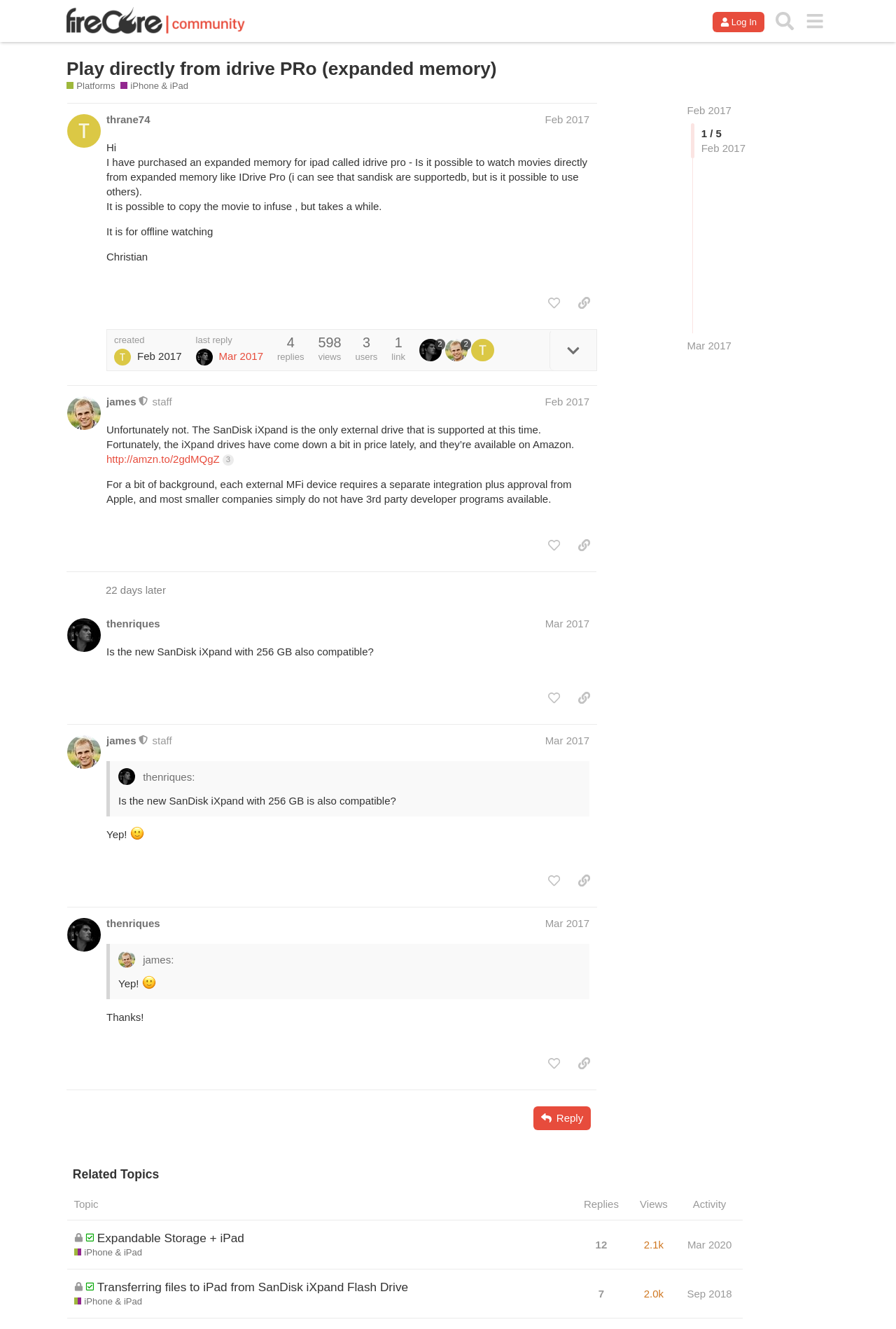What is the date of the first post on this webpage?
Respond with a short answer, either a single word or a phrase, based on the image.

Feb 7, 2017